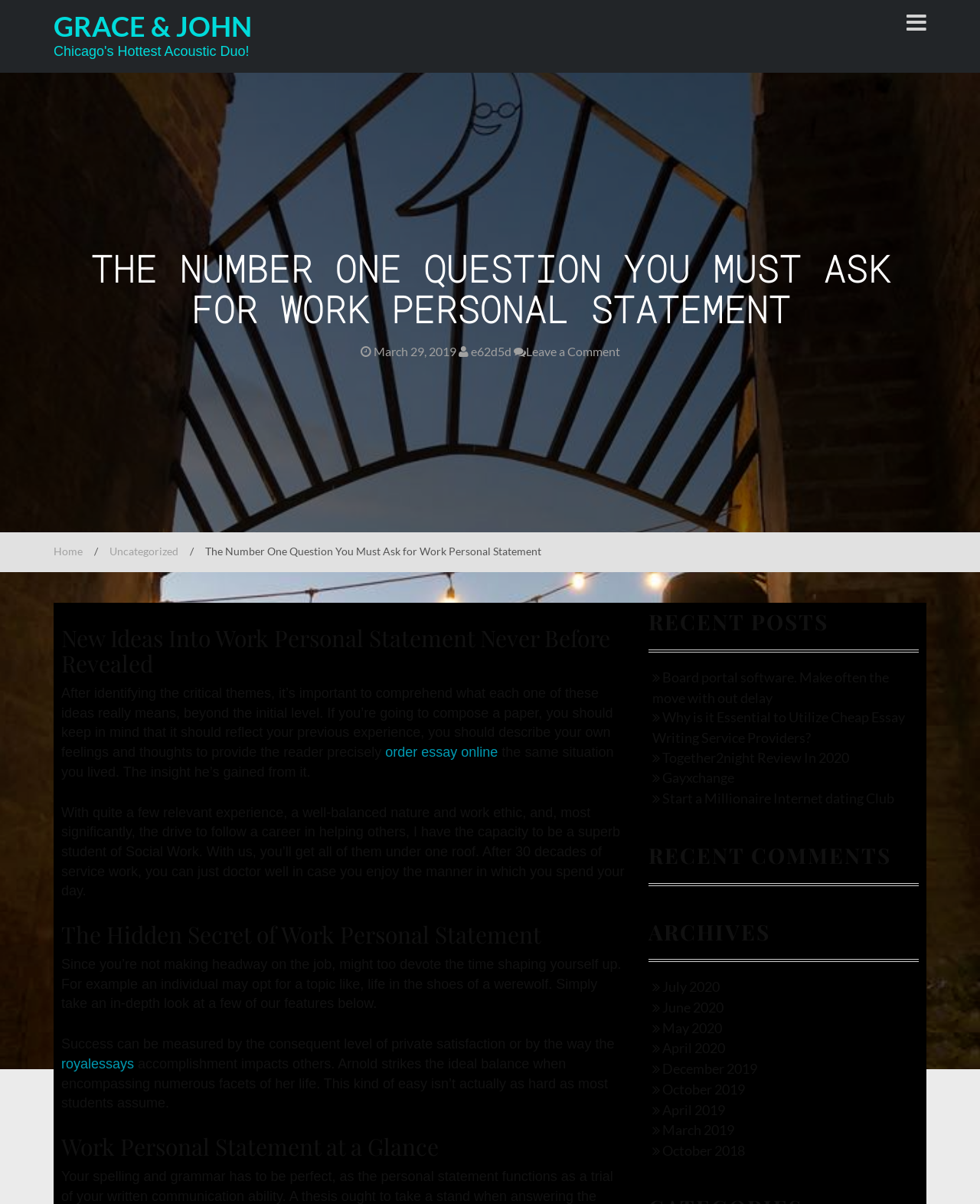Pinpoint the bounding box coordinates of the clickable element needed to complete the instruction: "View the 'Work Personal Statement at a Glance' section". The coordinates should be provided as four float numbers between 0 and 1: [left, top, right, bottom].

[0.062, 0.942, 0.638, 0.963]